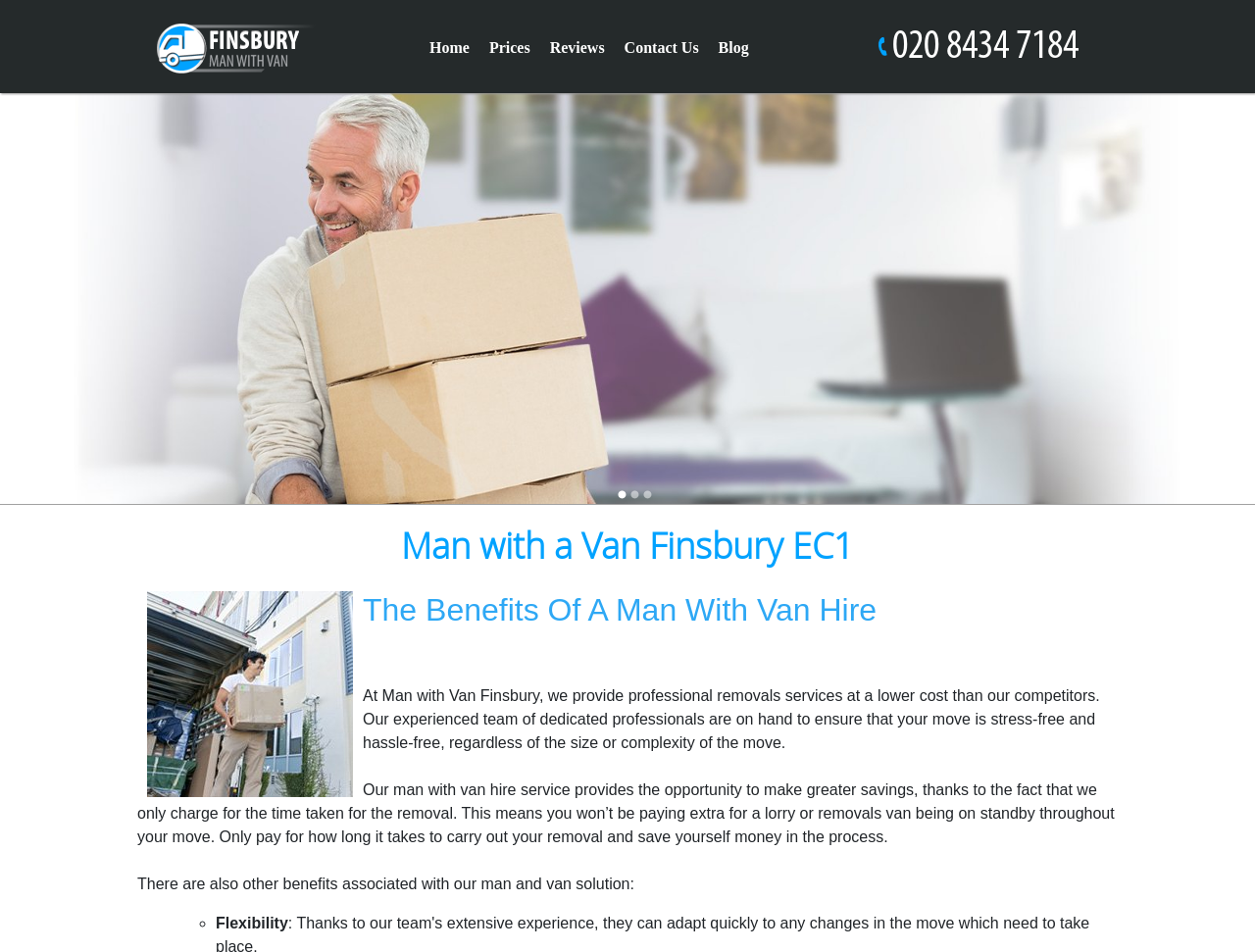Using floating point numbers between 0 and 1, provide the bounding box coordinates in the format (top-left x, top-left y, bottom-right x, bottom-right y). Locate the UI element described here: alt="Man with Van Finsbury"

[0.125, 0.041, 0.32, 0.058]